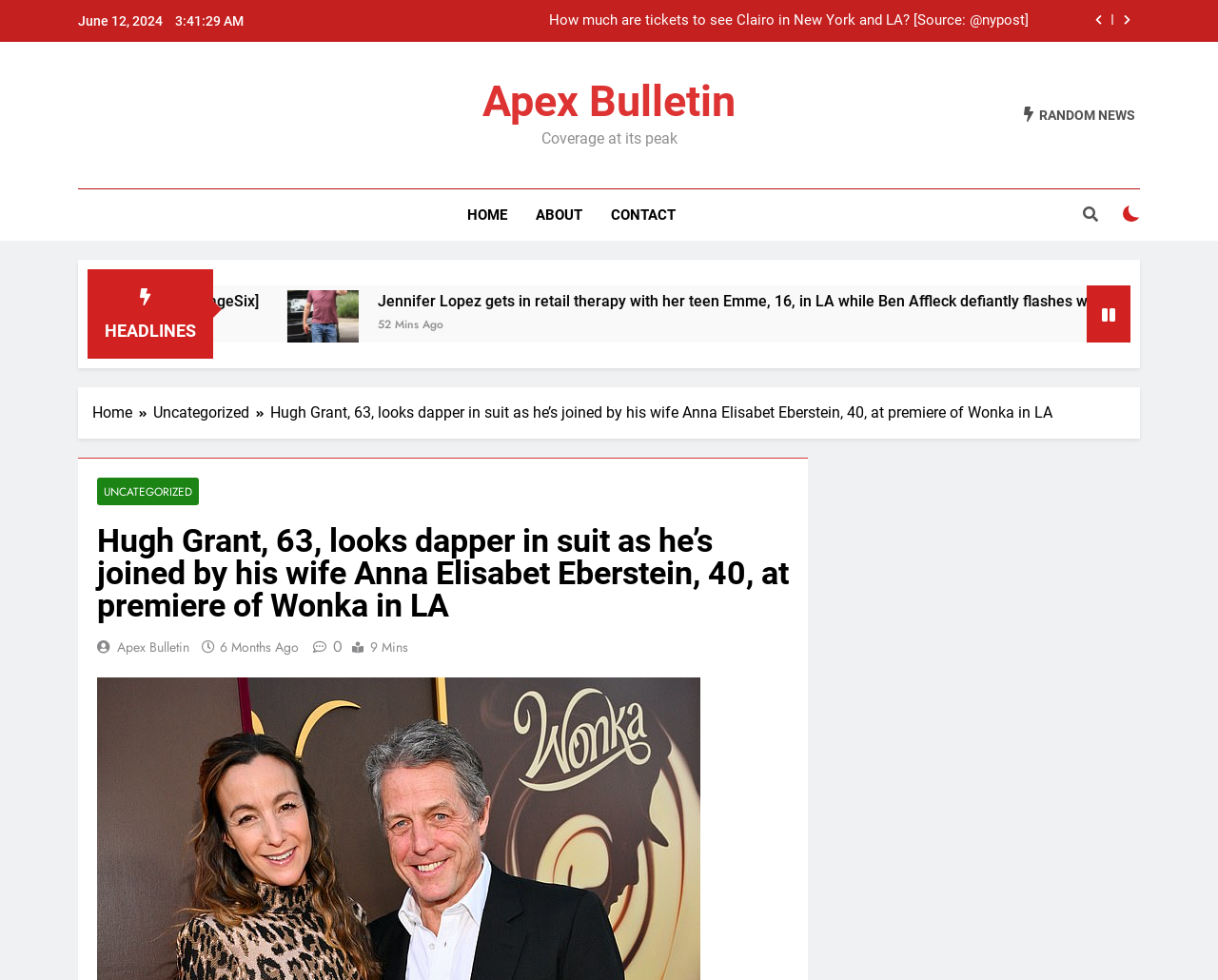Refer to the element description Apex Bulletin and identify the corresponding bounding box in the screenshot. Format the coordinates as (top-left x, top-left y, bottom-right x, bottom-right y) with values in the range of 0 to 1.

[0.396, 0.078, 0.604, 0.129]